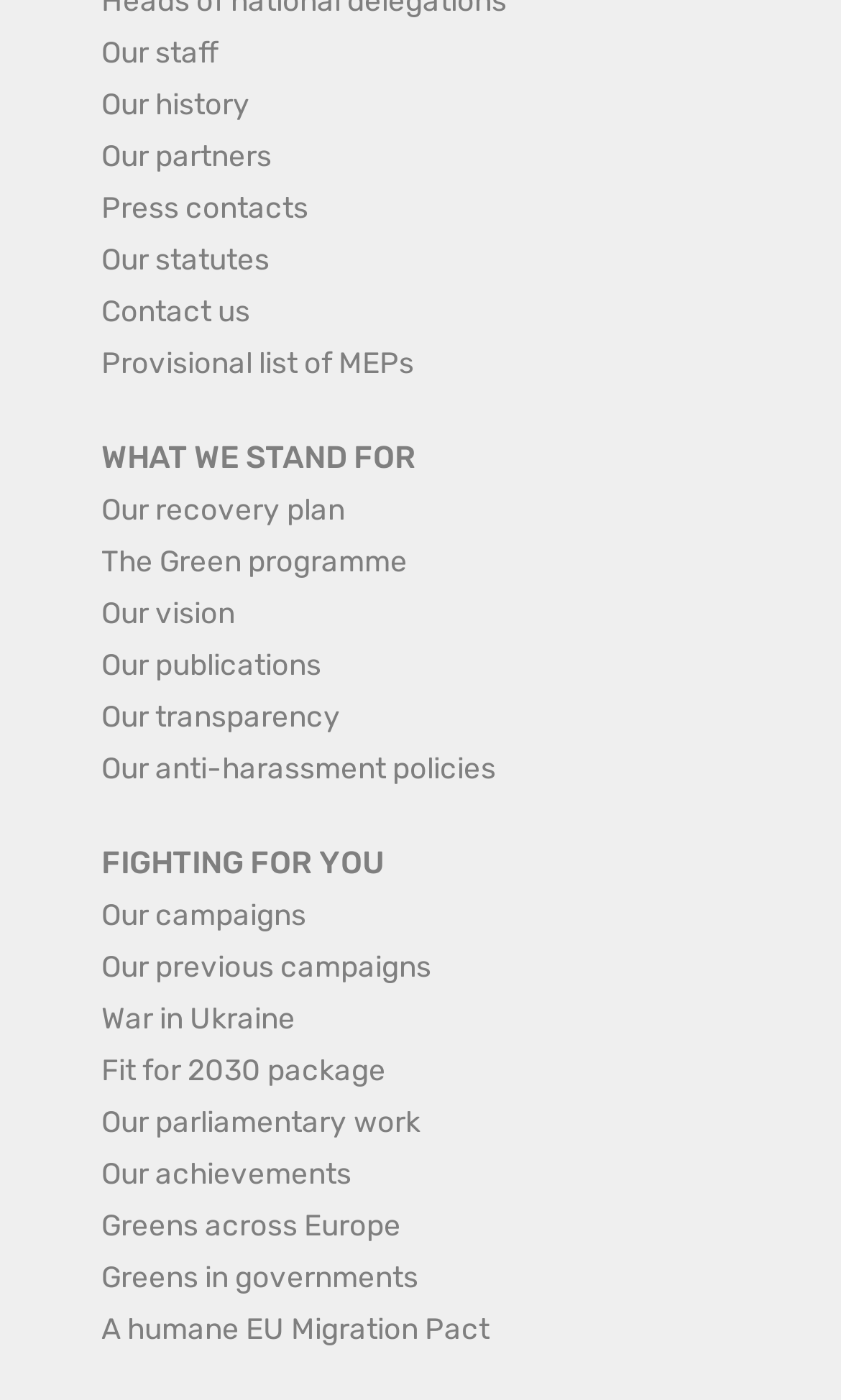Find the bounding box coordinates for the area you need to click to carry out the instruction: "open menu". The coordinates should be four float numbers between 0 and 1, indicated as [left, top, right, bottom].

None